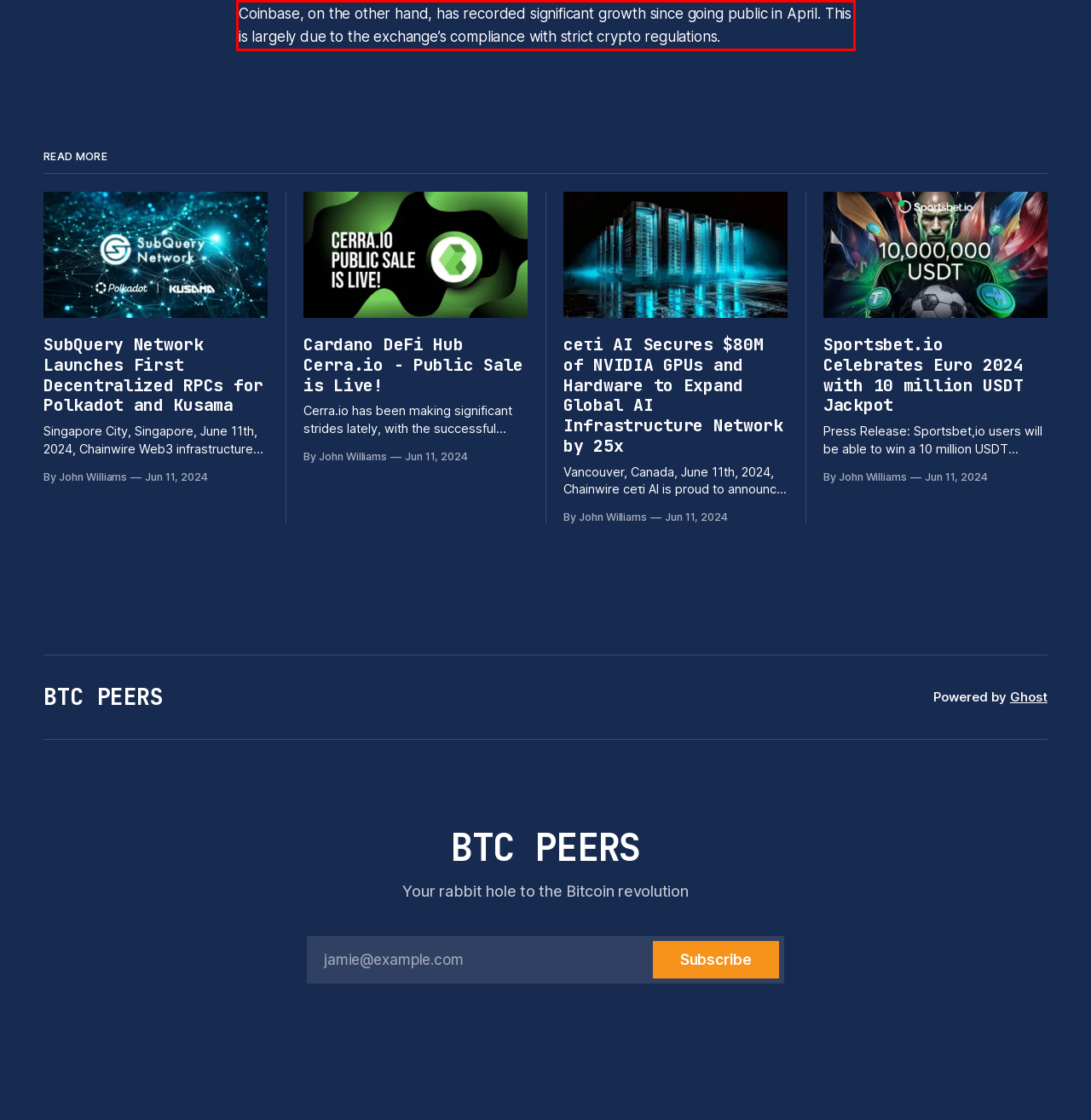You are given a webpage screenshot with a red bounding box around a UI element. Extract and generate the text inside this red bounding box.

Coinbase, on the other hand, has recorded significant growth since going public in April. This is largely due to the exchange’s compliance with strict crypto regulations.